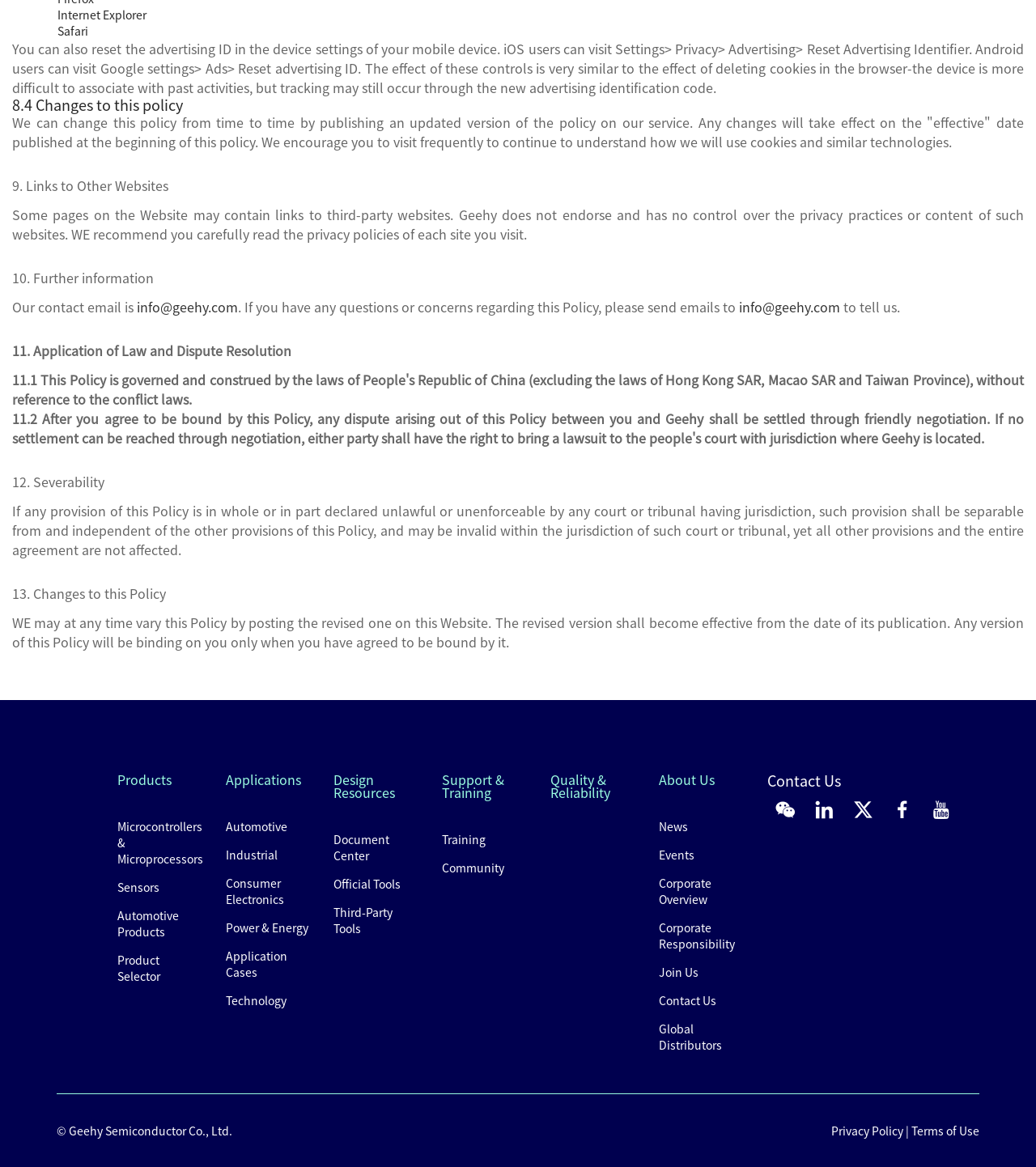Provide the bounding box coordinates of the HTML element described by the text: "Automotive Products". The coordinates should be in the format [left, top, right, bottom] with values between 0 and 1.

[0.113, 0.778, 0.173, 0.805]